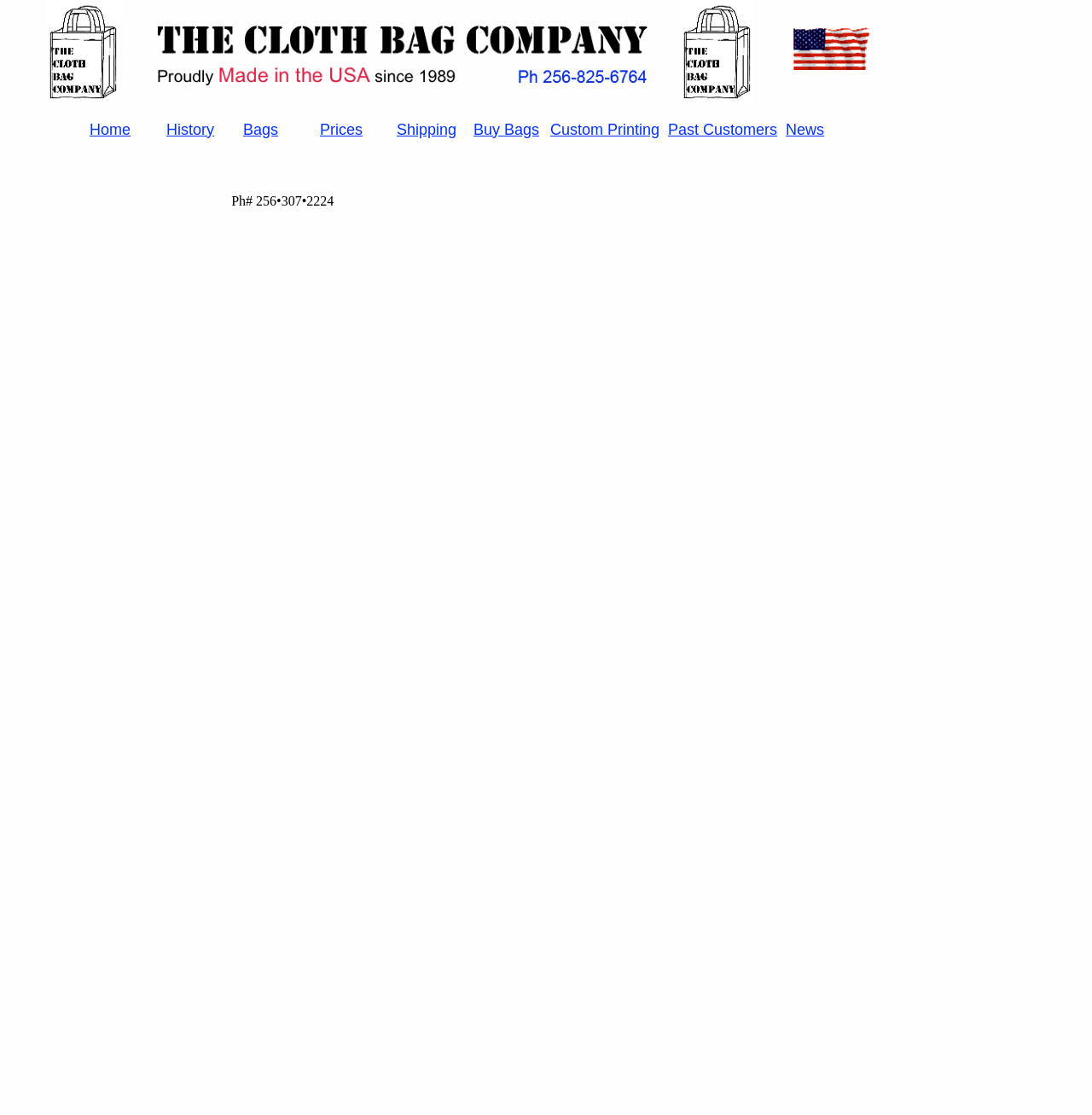Determine the bounding box coordinates for the area that should be clicked to carry out the following instruction: "View the case studies".

None